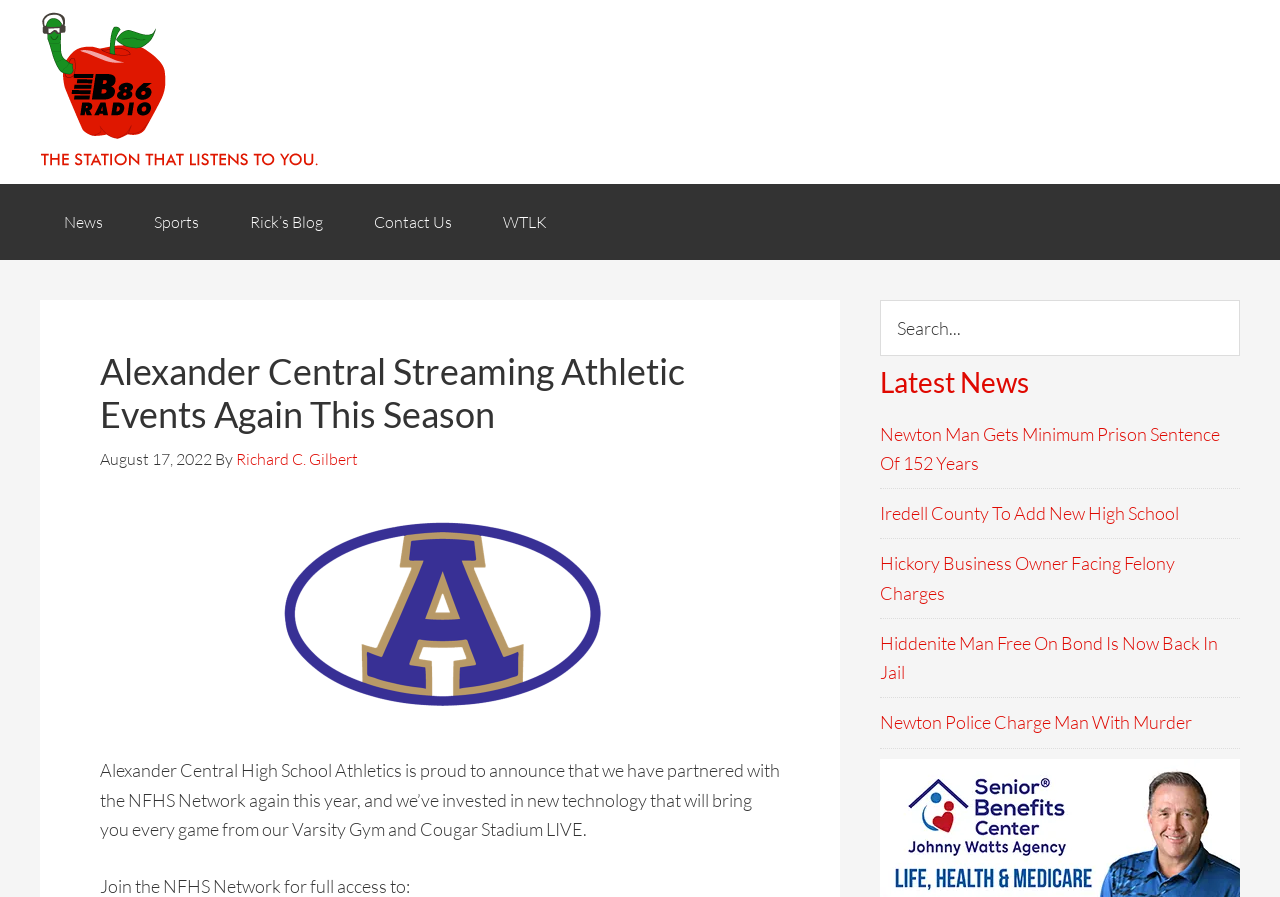Identify the bounding box coordinates of the section to be clicked to complete the task described by the following instruction: "Search for something". The coordinates should be four float numbers between 0 and 1, formatted as [left, top, right, bottom].

[0.688, 0.334, 0.969, 0.397]